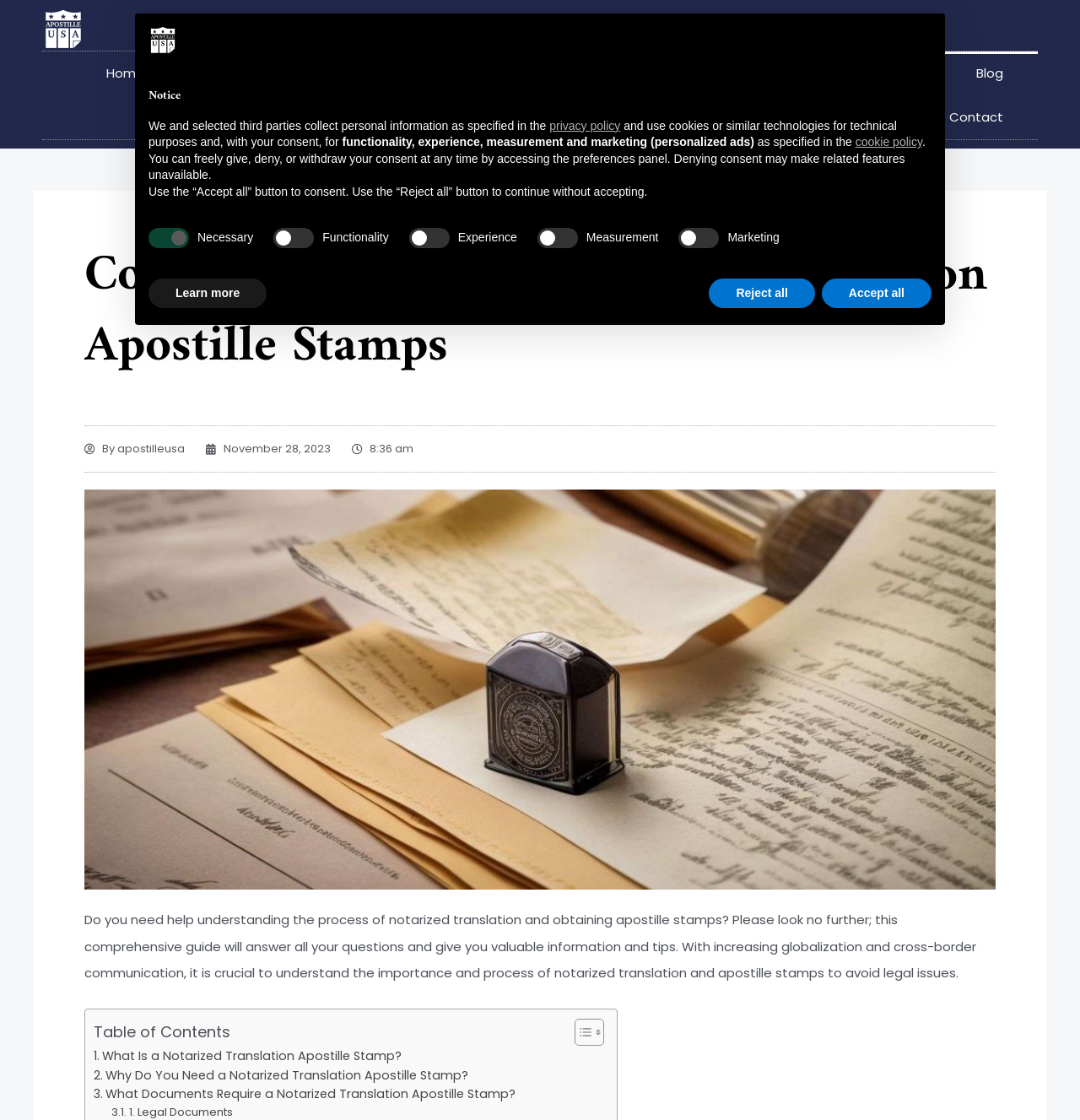Highlight the bounding box coordinates of the element you need to click to perform the following instruction: "Check the Impressum."

None